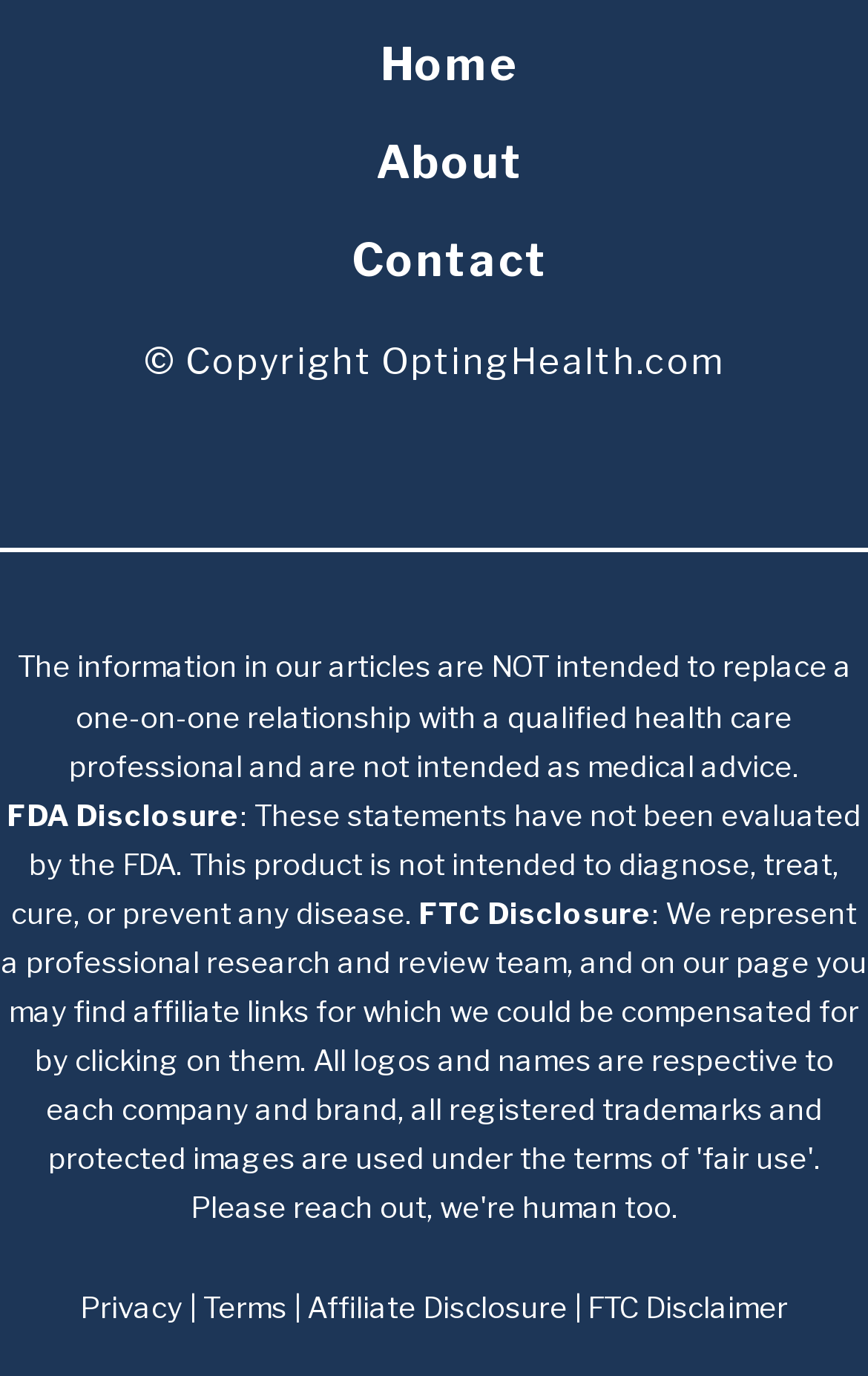Find the bounding box coordinates for the HTML element described as: "Affiliate Disclosure". The coordinates should consist of four float values between 0 and 1, i.e., [left, top, right, bottom].

[0.354, 0.936, 0.654, 0.962]